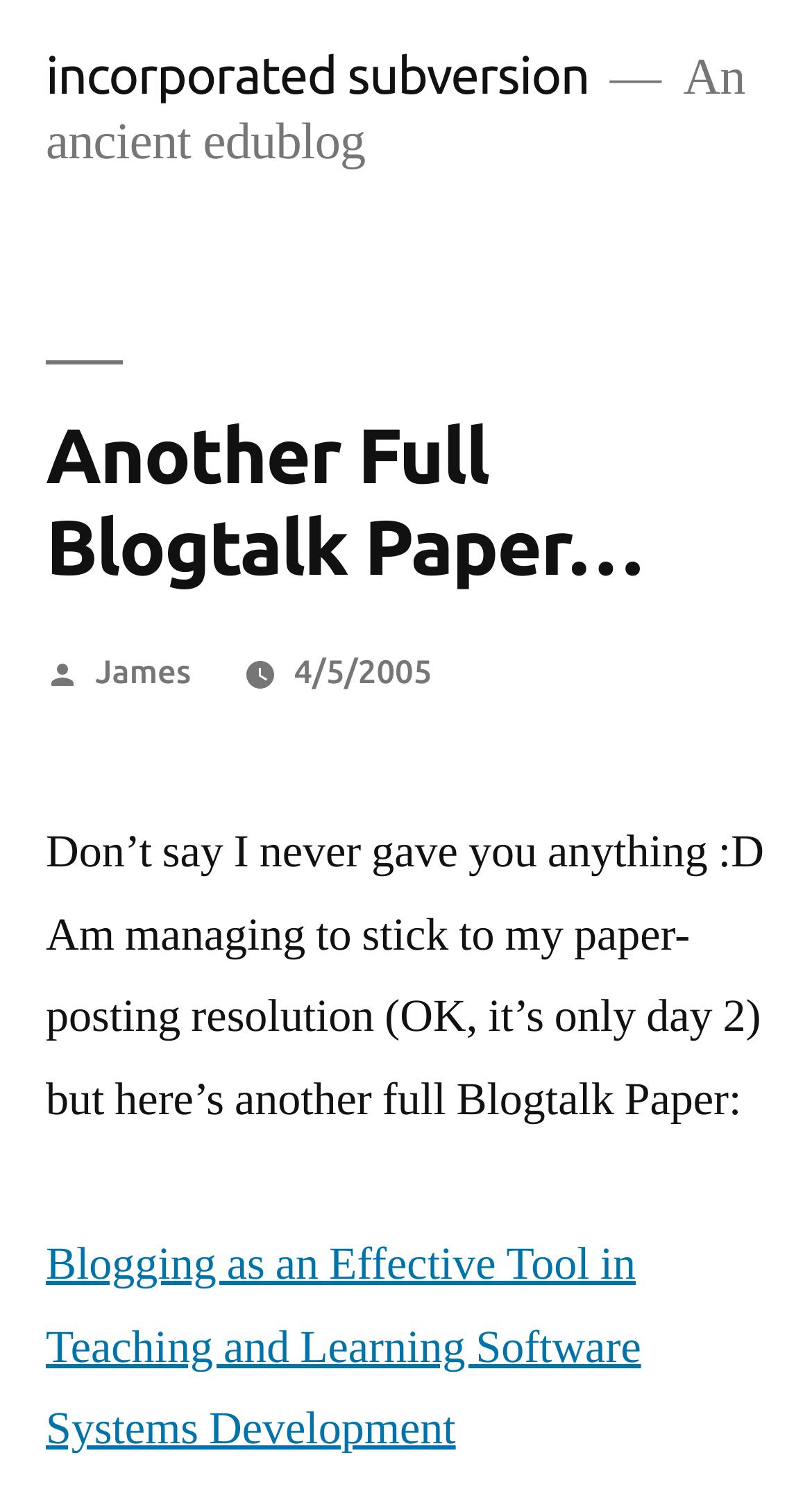Answer succinctly with a single word or phrase:
How many links are there in the main text?

2